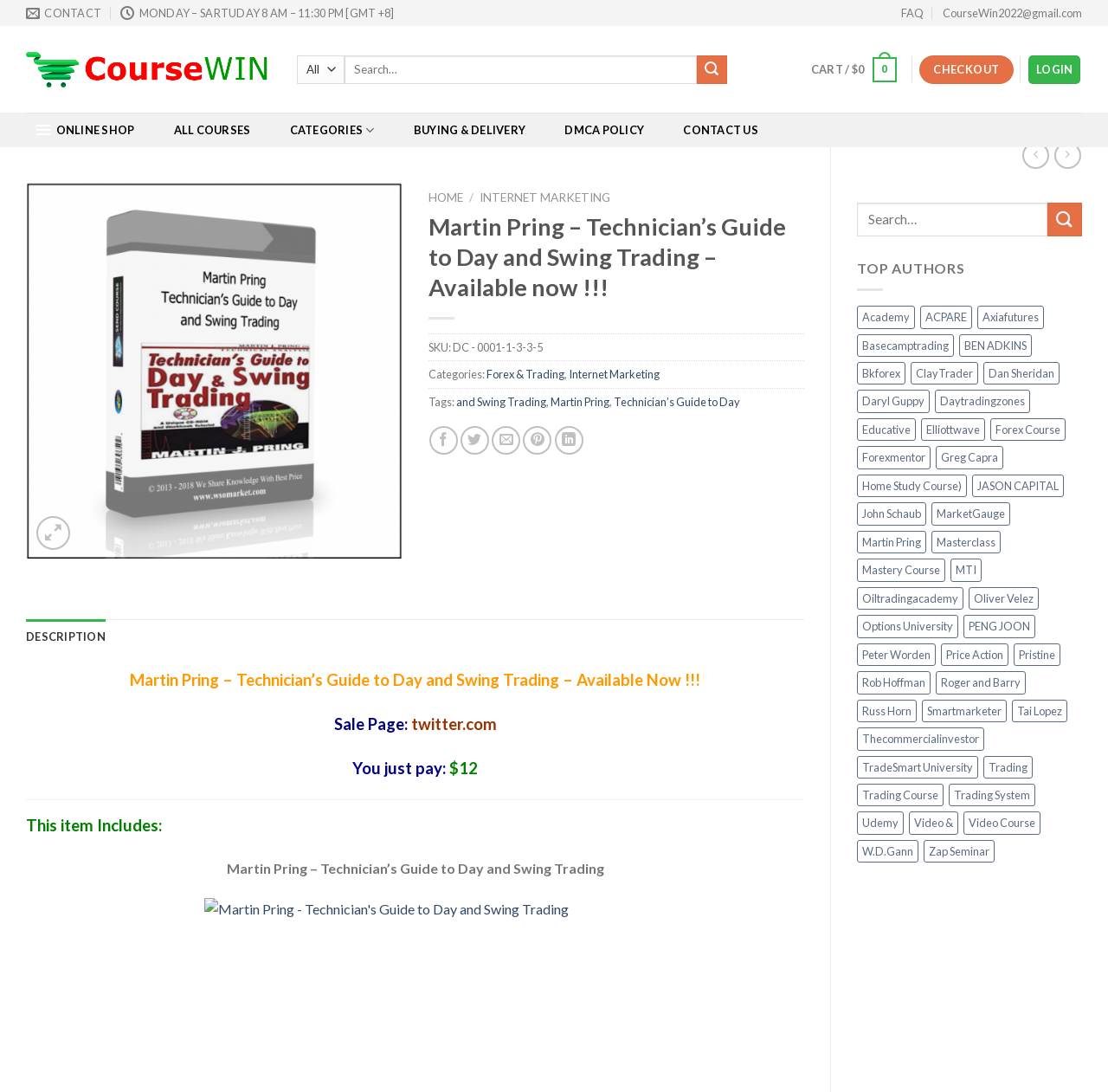Extract the bounding box coordinates for the HTML element that matches this description: "Technician’s Guide to Day". The coordinates should be four float numbers between 0 and 1, i.e., [left, top, right, bottom].

[0.554, 0.361, 0.668, 0.374]